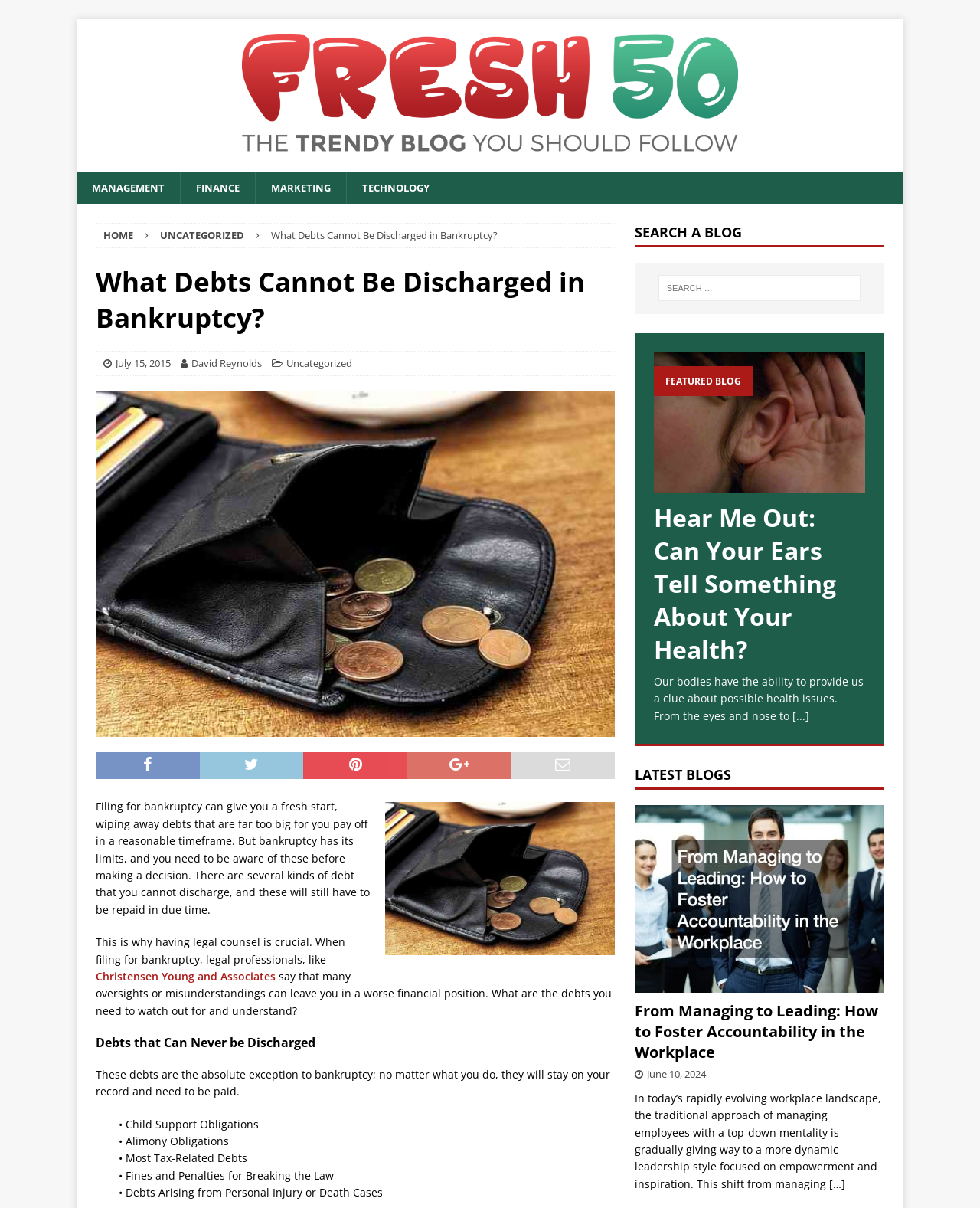Review the image closely and give a comprehensive answer to the question: What is the name of the law firm mentioned in the blog post?

The name of the law firm is mentioned in the text as 'Christensen Young and Associates', which is linked to the firm's website. This suggests that the firm is the author of the blog post or is being referenced as a source of information.